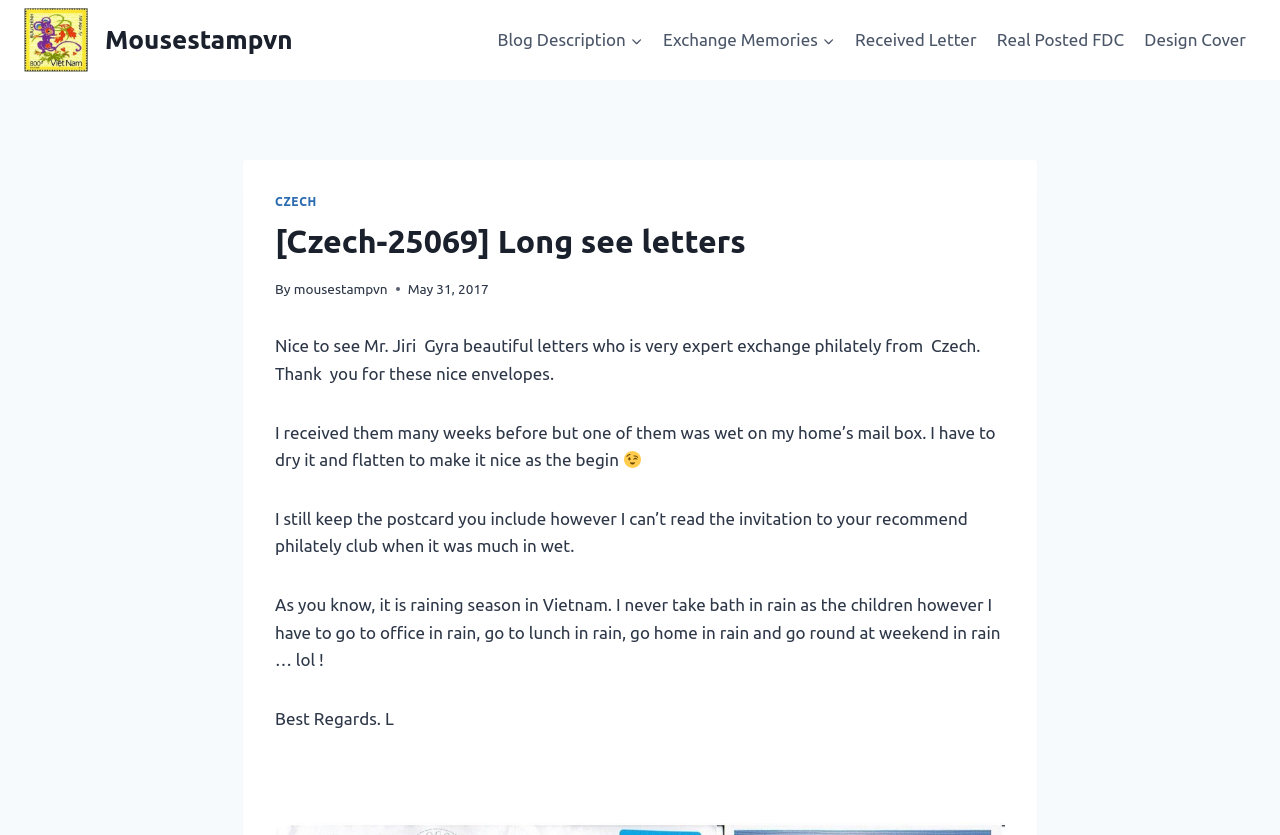Find the bounding box coordinates for the area that should be clicked to accomplish the instruction: "Check the post date".

[0.318, 0.334, 0.382, 0.36]